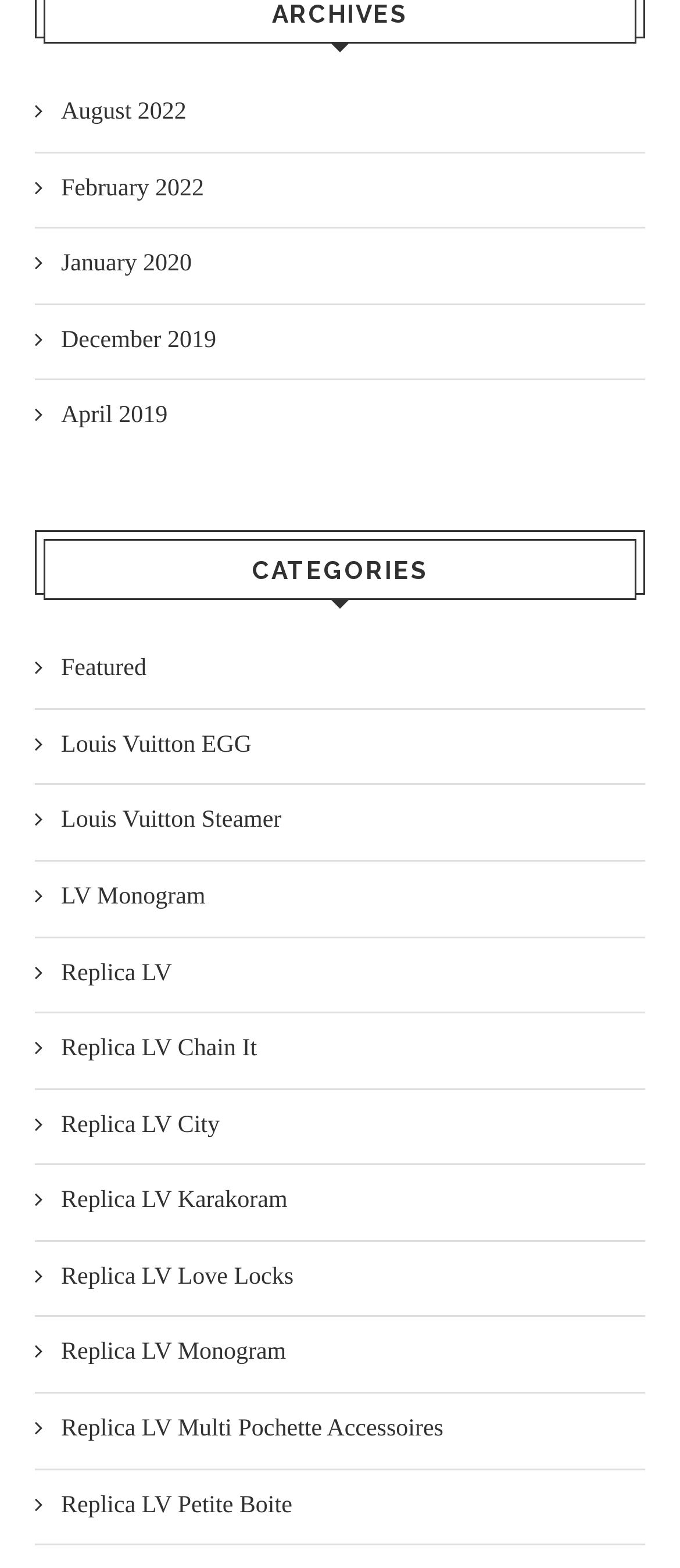How many Louis Vuitton-related categories are there? Observe the screenshot and provide a one-word or short phrase answer.

7